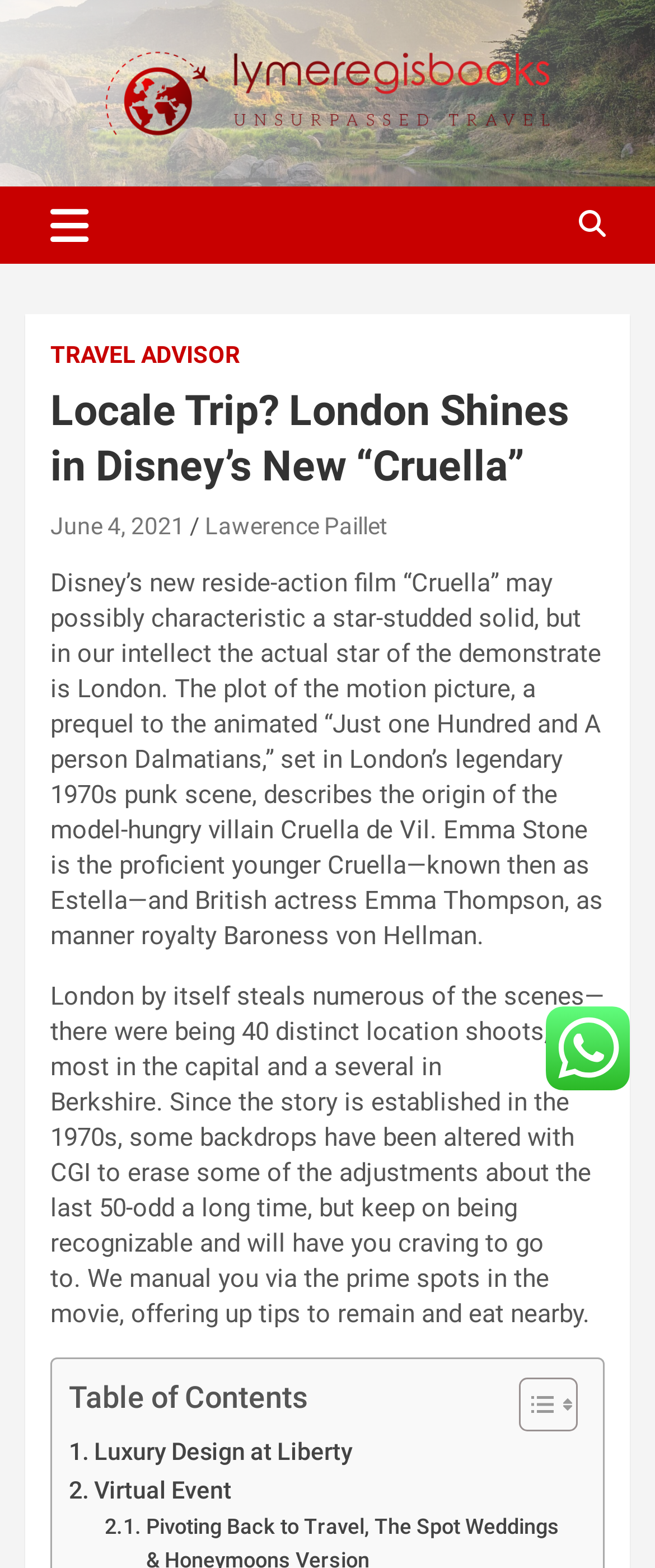Your task is to extract the text of the main heading from the webpage.

Locale Trip? London Shines in Disney’s New “Cruella”